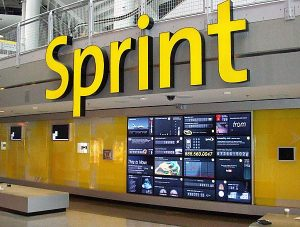Explain the image with as much detail as possible.

The image showcases a vibrant Sprint store display that captures the attention of passersby with its bold, yellow branding. The prominent "Sprint" logo, rendered in large, striking letters against a bright yellow background, instantly communicates the brand's identity. Below the logo, a sleek digital screen features various advertisements and information, highlighting products and services offered by Sprint. The modern design of the store interior, characterized by clean lines and contemporary elements, enhances the overall aesthetic, making it an inviting space for customers. This visual setting is representative of Sprint's efforts to create an engaging retail experience in the telecommunications sector.